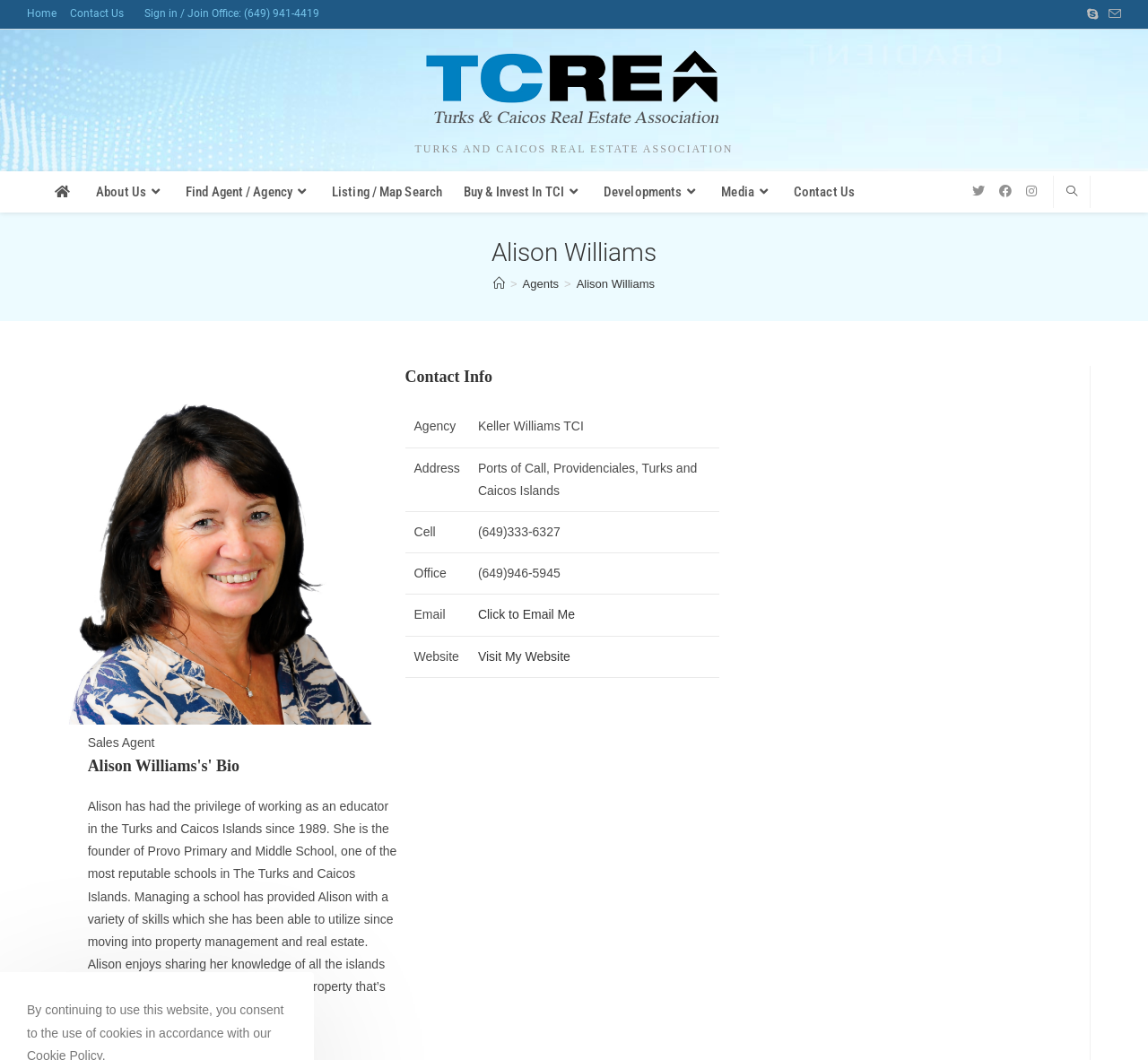Please find the bounding box coordinates of the element that you should click to achieve the following instruction: "Search website". The coordinates should be presented as four float numbers between 0 and 1: [left, top, right, bottom].

[0.923, 0.173, 0.945, 0.191]